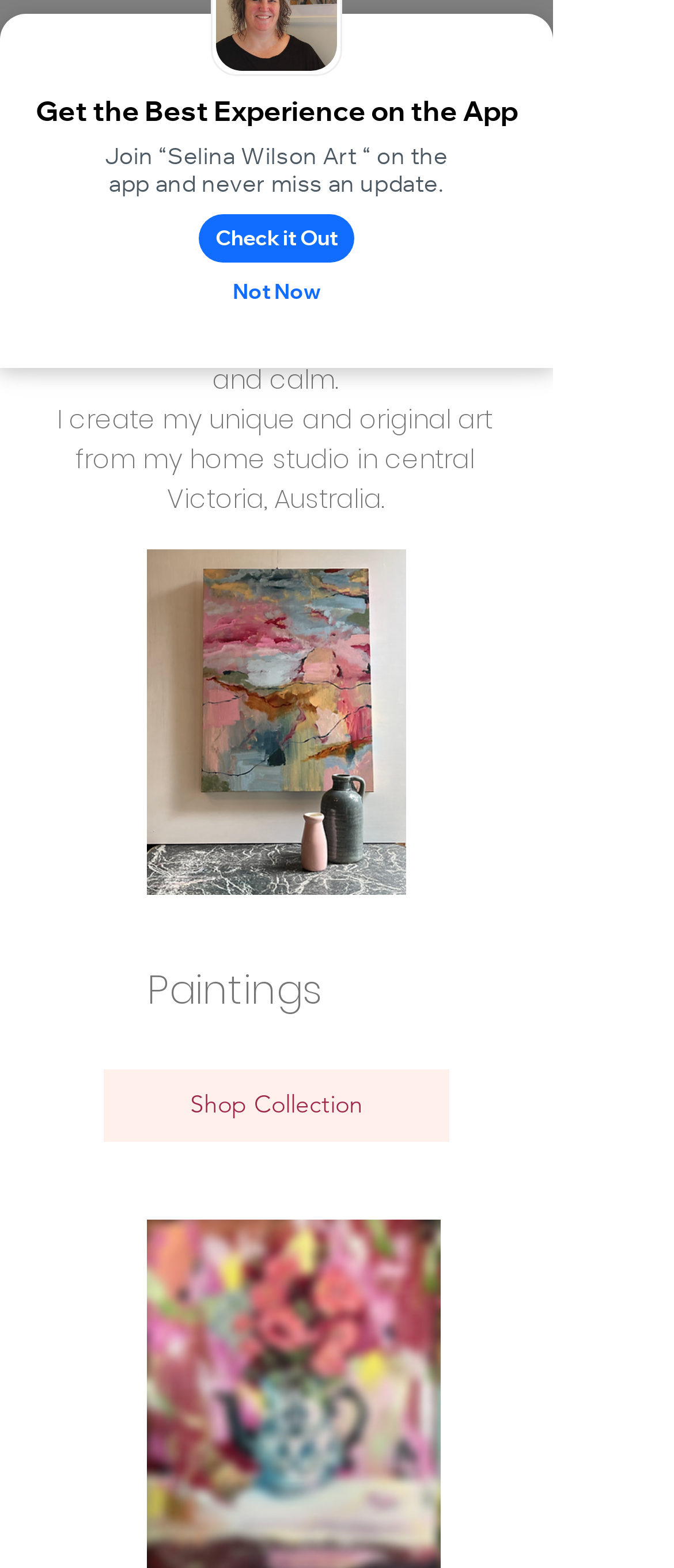Provide the bounding box coordinates of the HTML element this sentence describes: "ㅤㅤNot Nowㅤㅤ".

[0.295, 0.171, 0.525, 0.202]